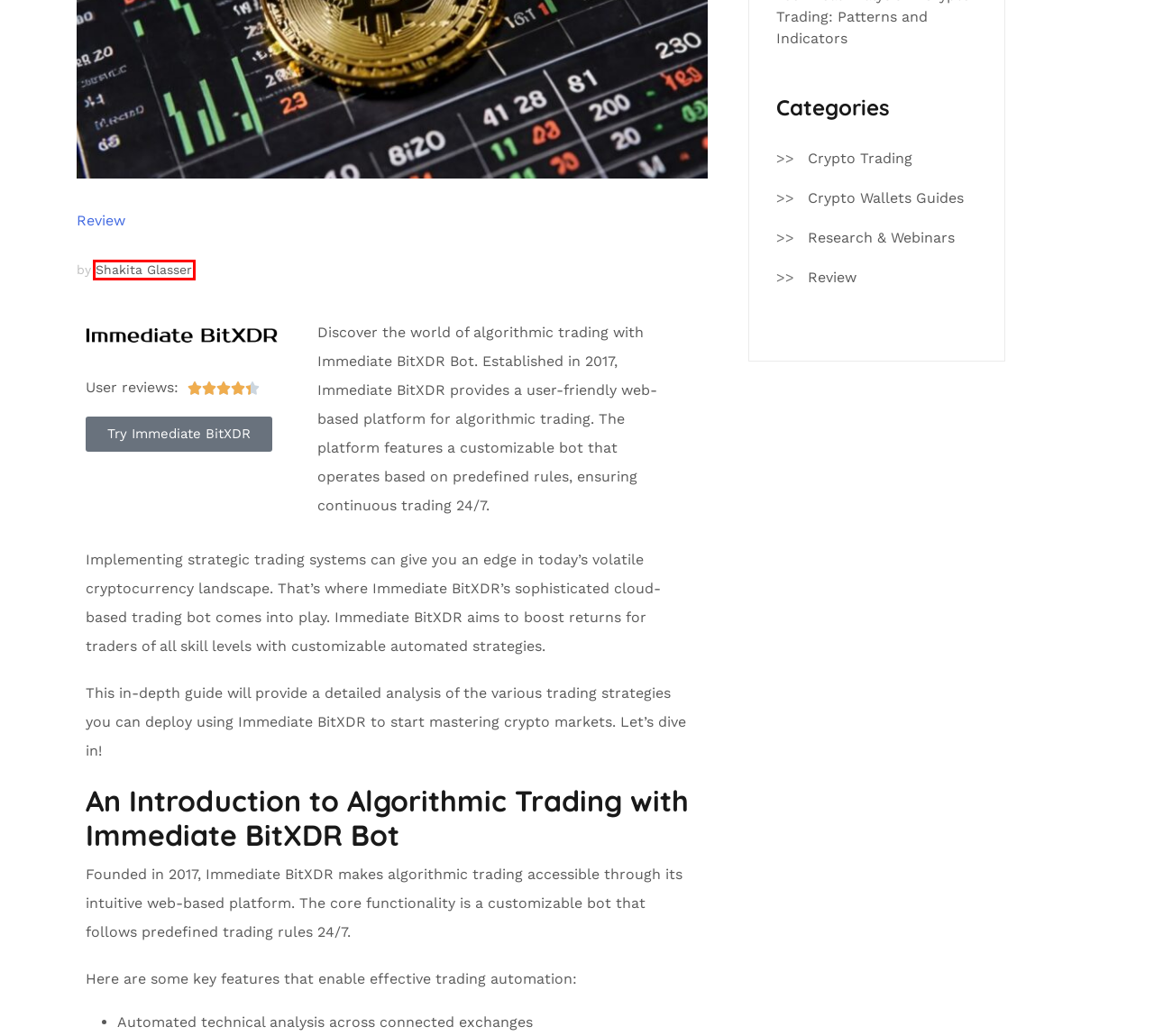Look at the screenshot of a webpage where a red bounding box surrounds a UI element. Your task is to select the best-matching webpage description for the new webpage after you click the element within the bounding box. The available options are:
A. Crypto Wallets Guides Archives - LightBit
B. Crypto Trading Archives - LightBit
C. Review Archives - LightBit
D. Contact - LightBit
E. Shakita Glasser
F. Research & Webinars Archives - LightBit
G. Blog - LightBit
H. Achieve Greater Heights Together with Immediate BitXDR - Immediate BitXDR

E